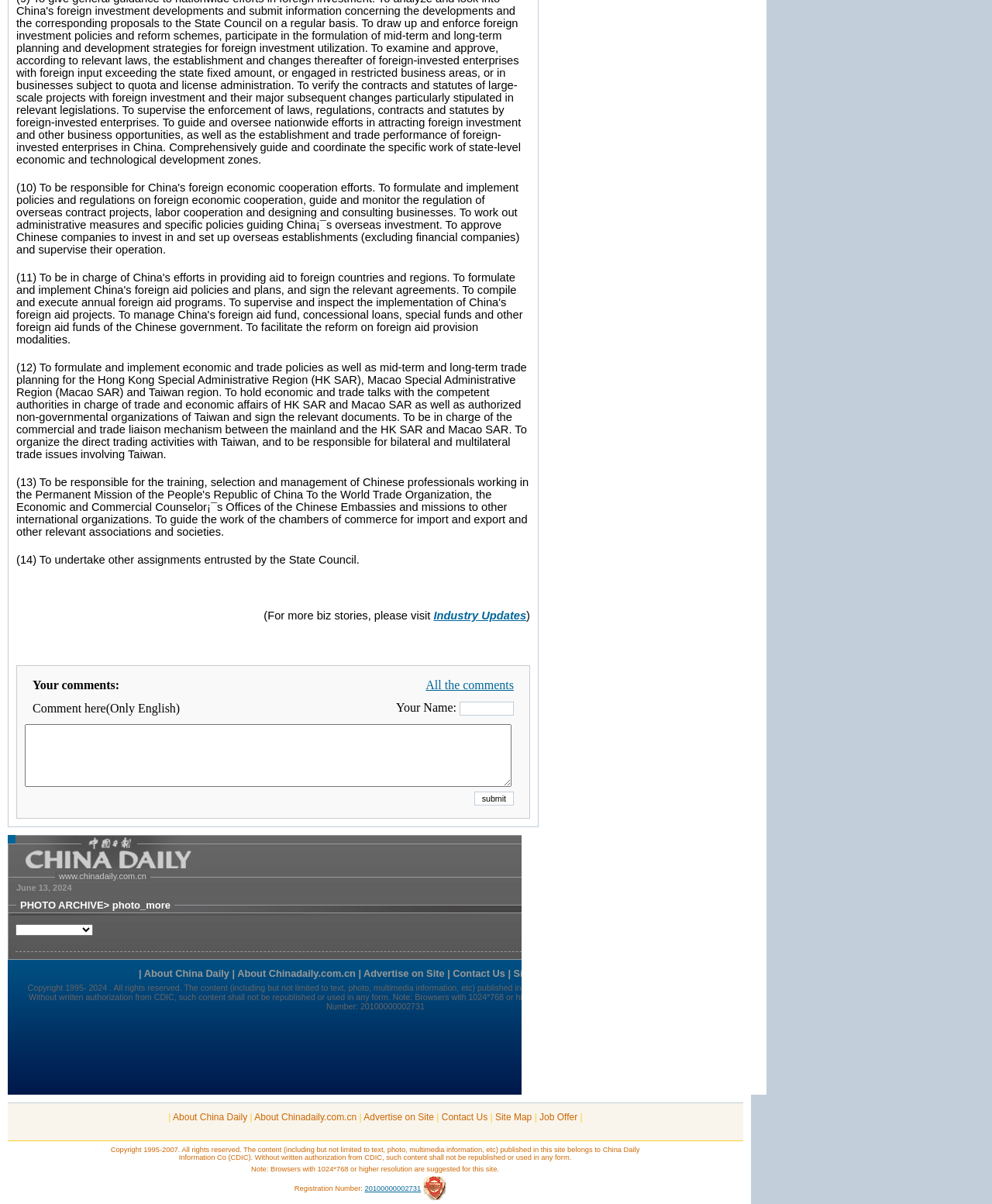Mark the bounding box of the element that matches the following description: "Industry Updates".

[0.437, 0.506, 0.531, 0.516]